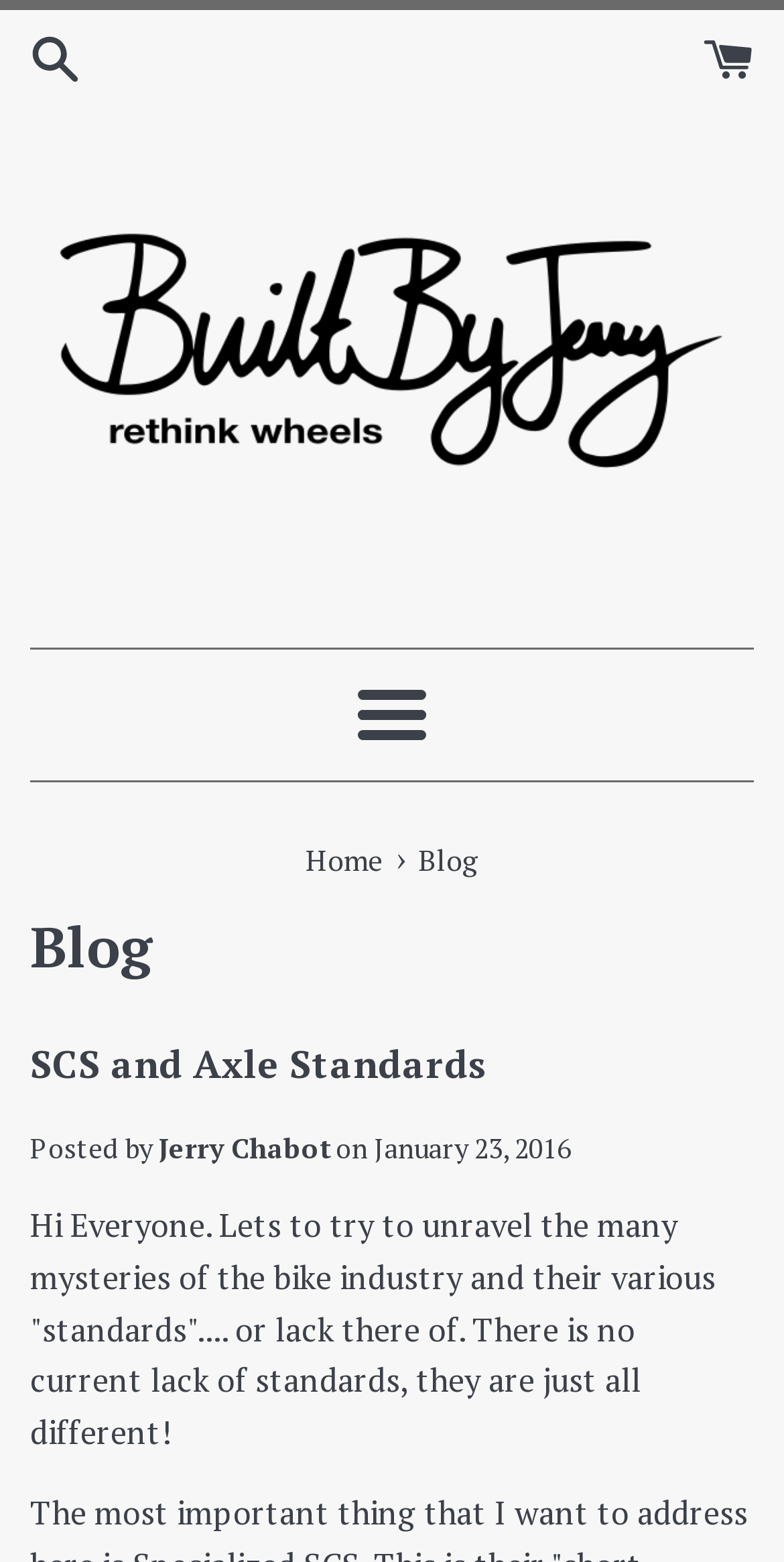Use a single word or phrase to answer the question:
What is the date of the latest article?

January 23, 2016